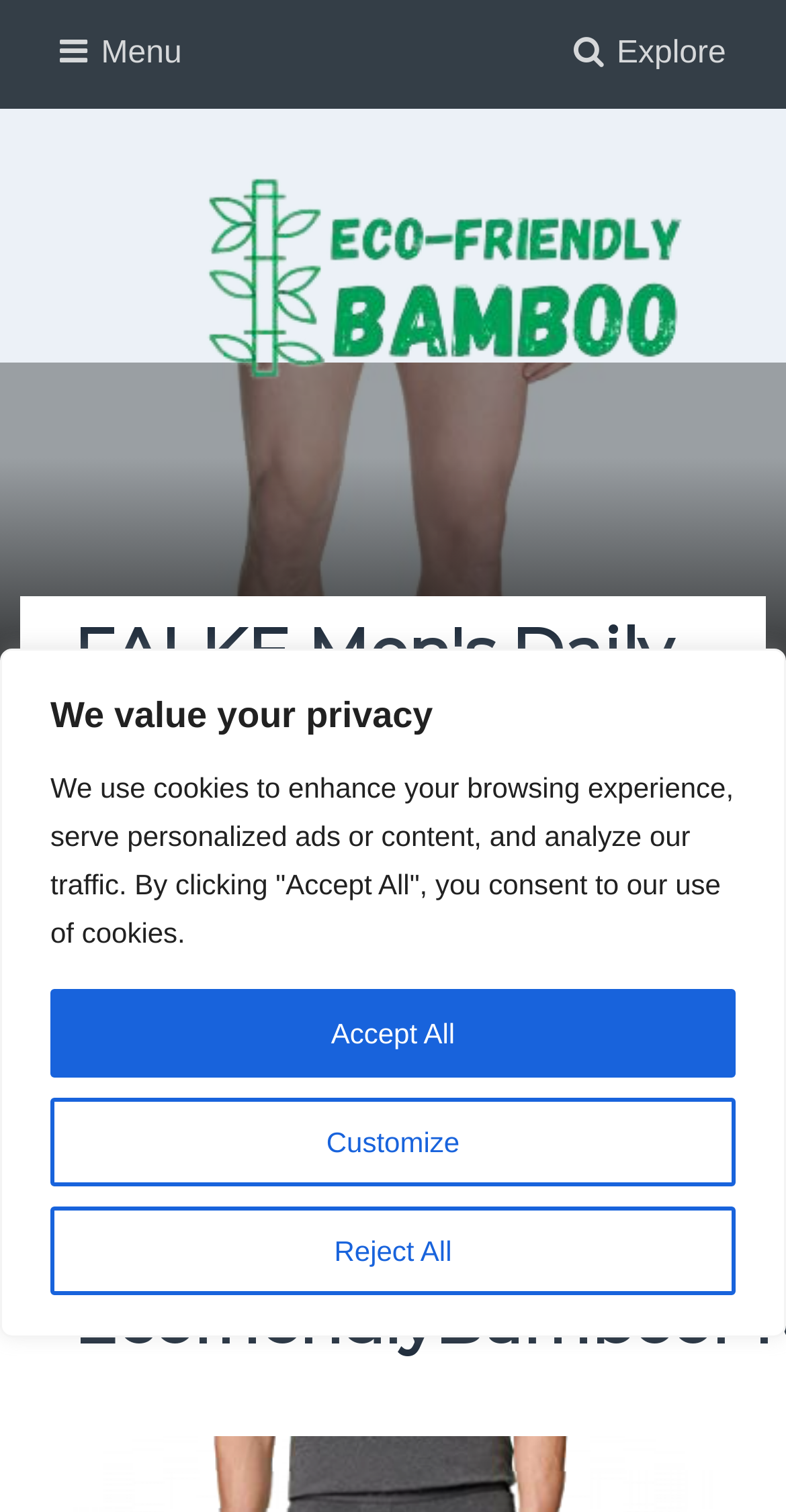Summarize the webpage comprehensively, mentioning all visible components.

The webpage appears to be a product page for FALKE Men's Daily Comfort 2-Pack Underwear. At the top left corner, there is a notification section with a message about valuing privacy, followed by a description of how cookies are used on the website. Below this section, there are three buttons: "Customize", "Reject All", and "Accept All", which are likely related to cookie preferences.

Above the main content area, there is a navigation menu with two options: "Explore" on the right and "Menu" on the left. Below the navigation menu, the website's logo, "EcofriendlyBambooProducts.com", is displayed with an image, along with a tagline "The house of bamboo products".

The main content area is dominated by a heading that displays the product title, "FALKE Men's Daily Comfort 2-Pack Underwear, Soft Fine Egyptian Cotton, Grey (Dark Grey -Heather 3278), M (Pack of 2) - EcofriendlyBambooProducts.com". This heading spans almost the entire width of the page.

At the bottom right corner, there is an upward-pointing arrow button, likely used for scrolling back to the top of the page.